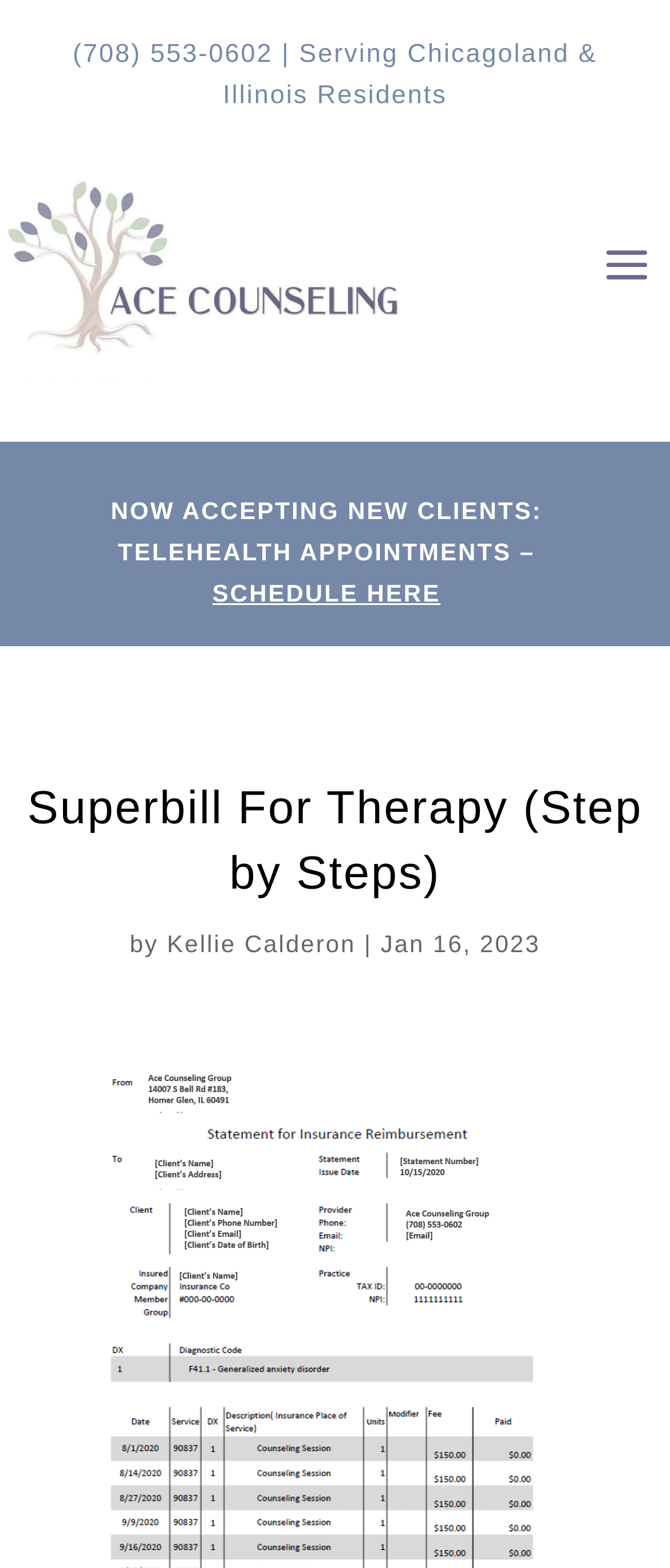Identify and generate the primary title of the webpage.

Superbill For Therapy (Step by Steps)